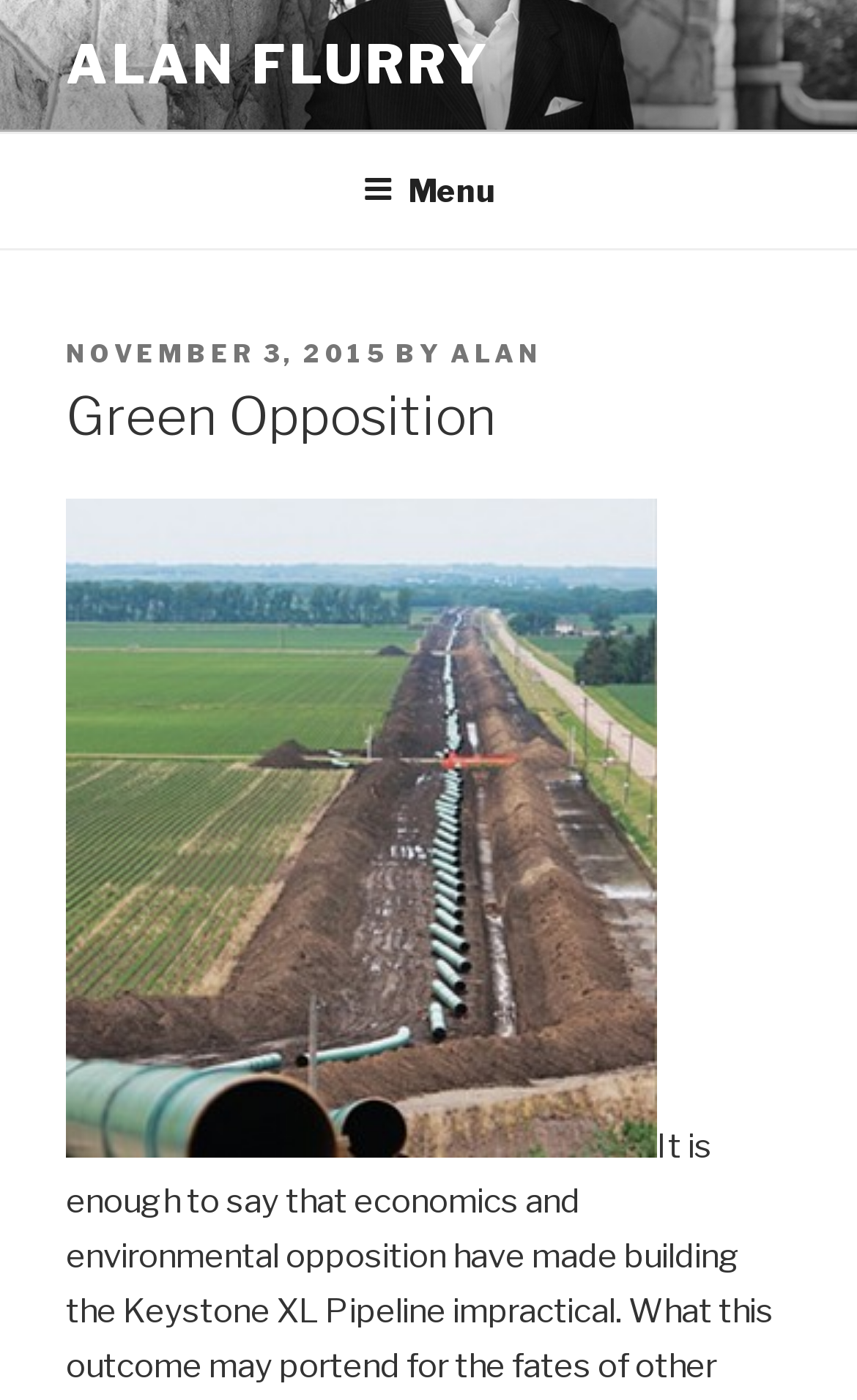Provide the bounding box coordinates for the specified HTML element described in this description: "Menu". The coordinates should be four float numbers ranging from 0 to 1, in the format [left, top, right, bottom].

[0.386, 0.097, 0.614, 0.174]